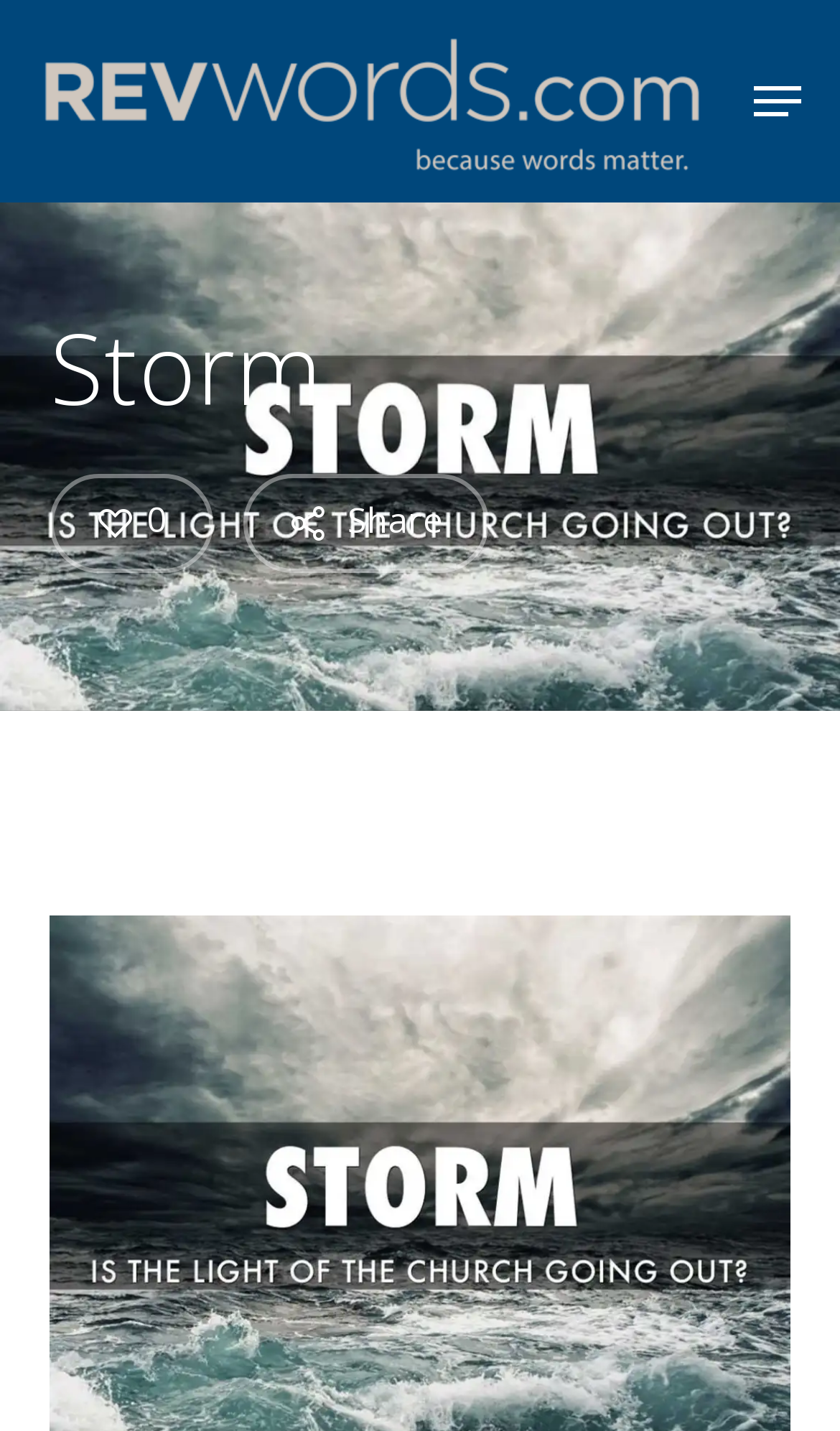Please give a succinct answer using a single word or phrase:
What is the position of the 'Share' text?

Middle left